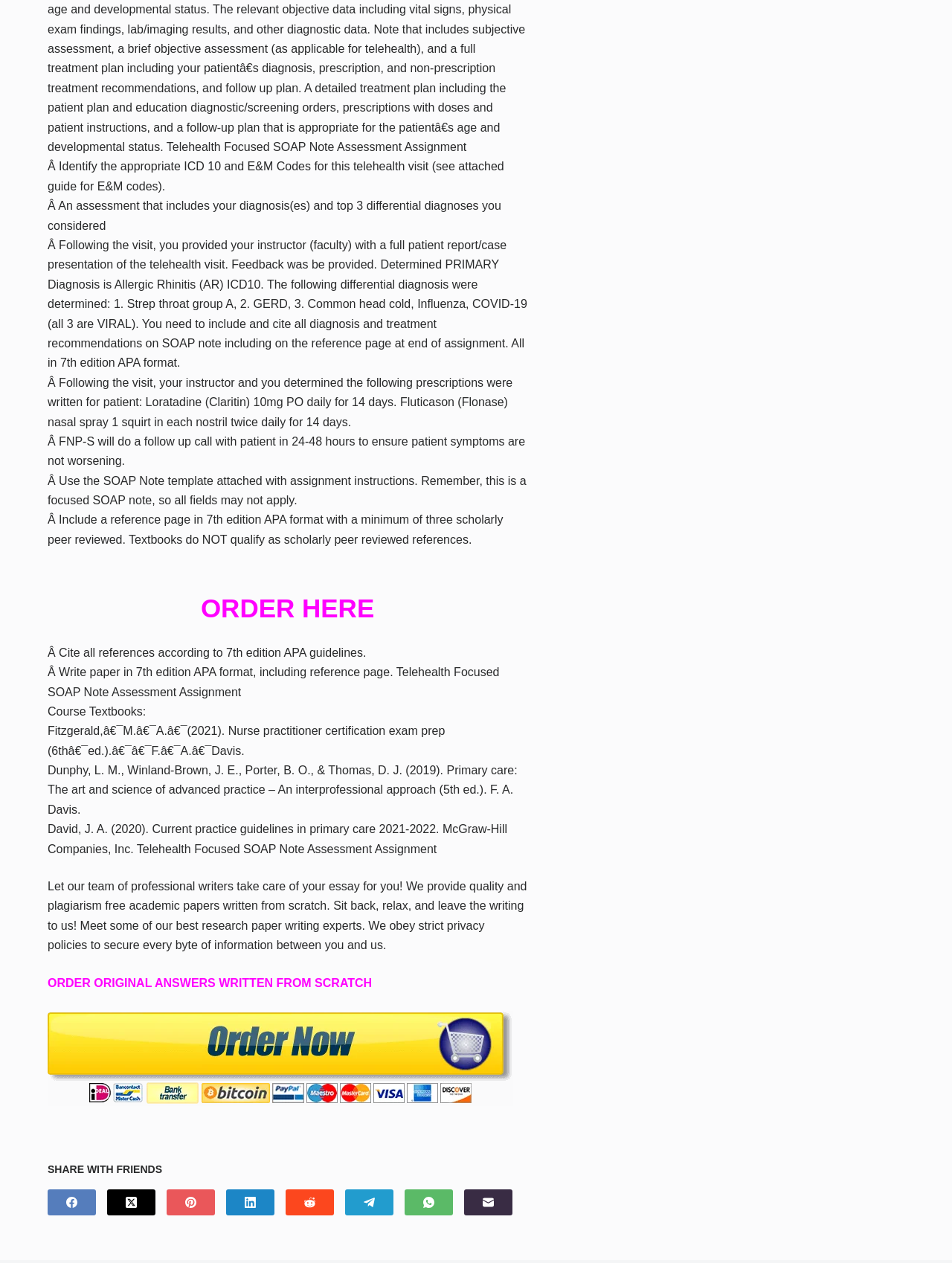Identify the bounding box for the UI element described as: "aria-label="Reddit"". The coordinates should be four float numbers between 0 and 1, i.e., [left, top, right, bottom].

[0.3, 0.942, 0.351, 0.962]